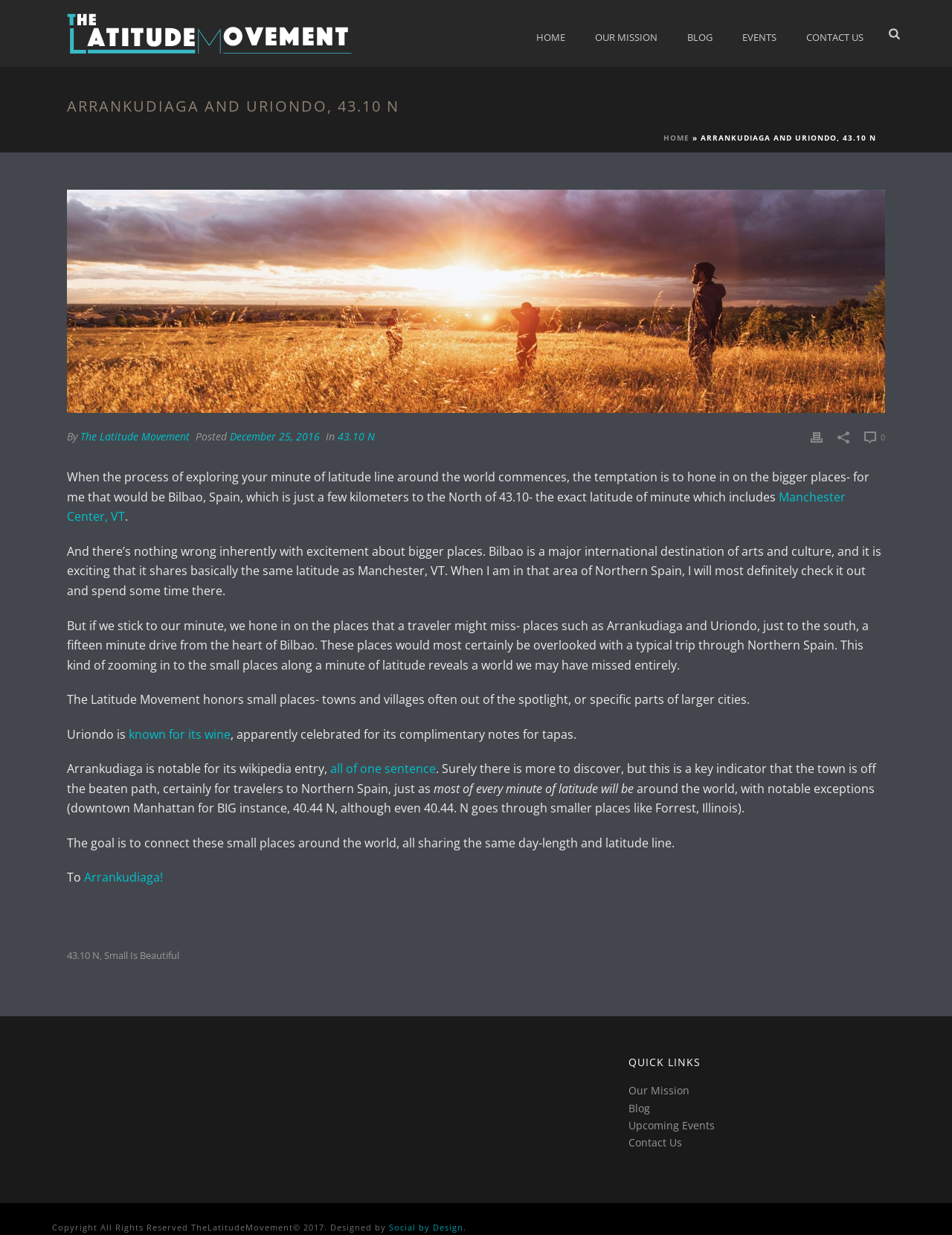Determine the bounding box coordinates of the clickable element to complete this instruction: "Visit the blog page". Provide the coordinates in the format of four float numbers between 0 and 1, [left, top, right, bottom].

[0.706, 0.0, 0.764, 0.054]